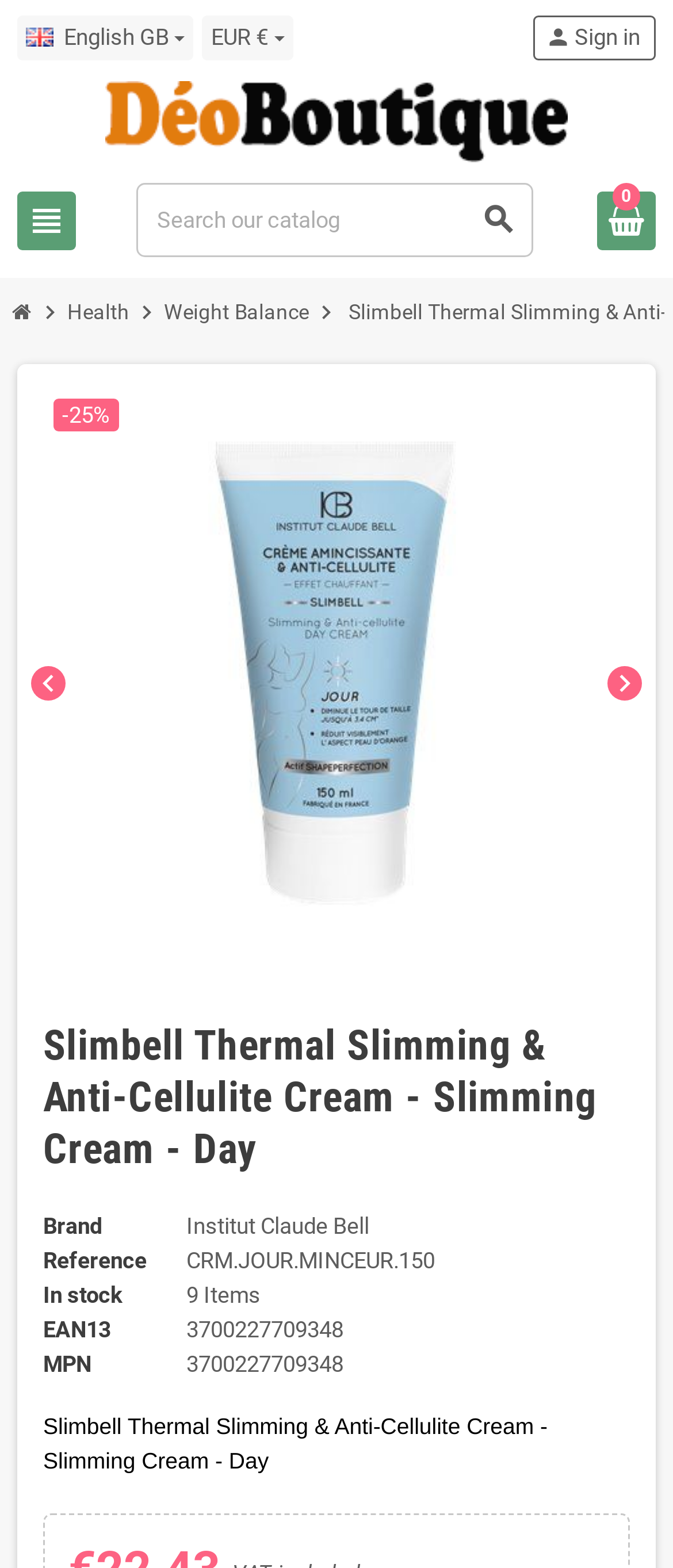Is the product in stock?
Respond with a short answer, either a single word or a phrase, based on the image.

Yes